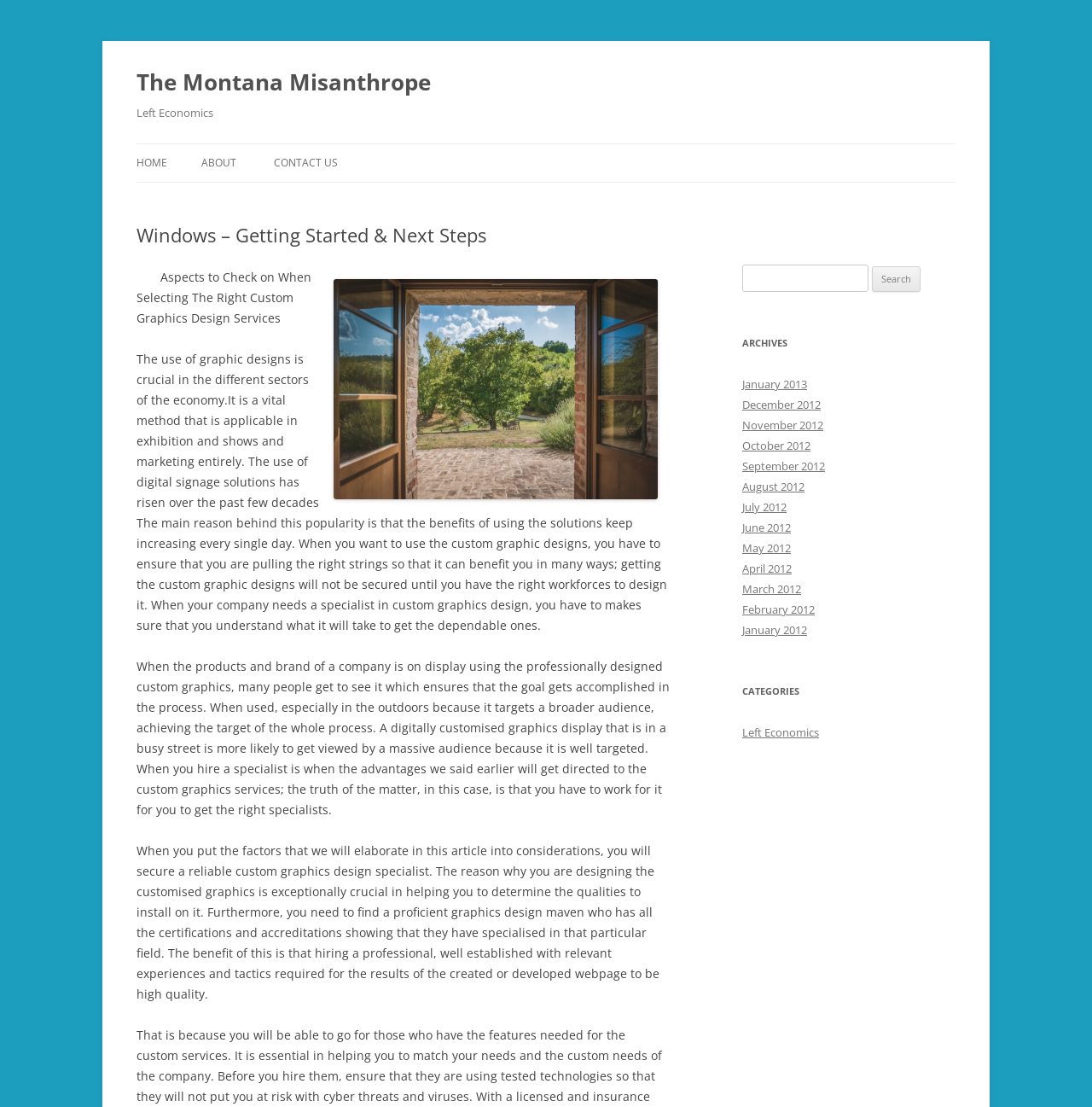Use a single word or phrase to answer the question:
What is the purpose of the search bar?

To search the website